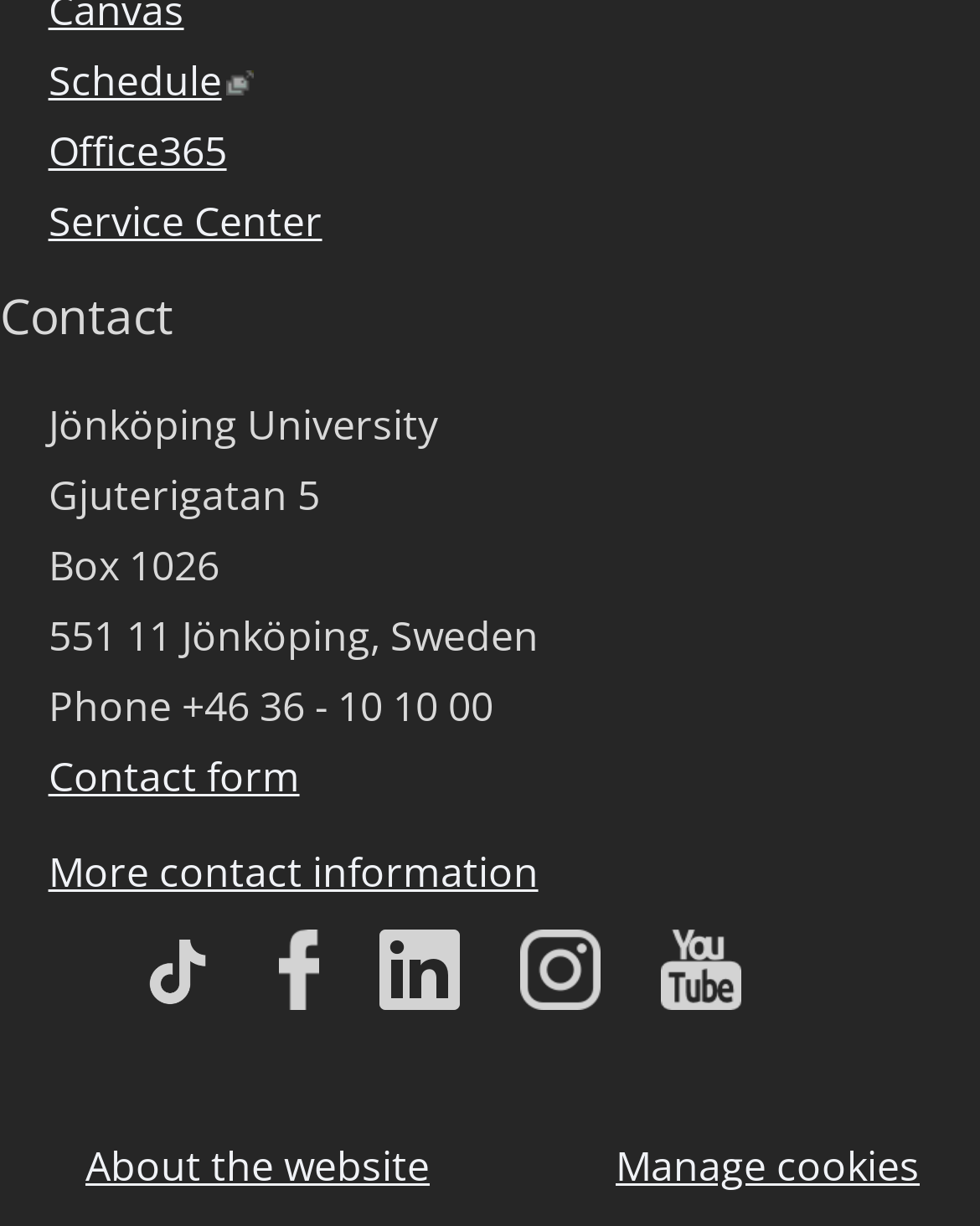Please determine the bounding box coordinates of the element to click on in order to accomplish the following task: "Open the schedule". Ensure the coordinates are four float numbers ranging from 0 to 1, i.e., [left, top, right, bottom].

[0.049, 0.044, 0.259, 0.099]